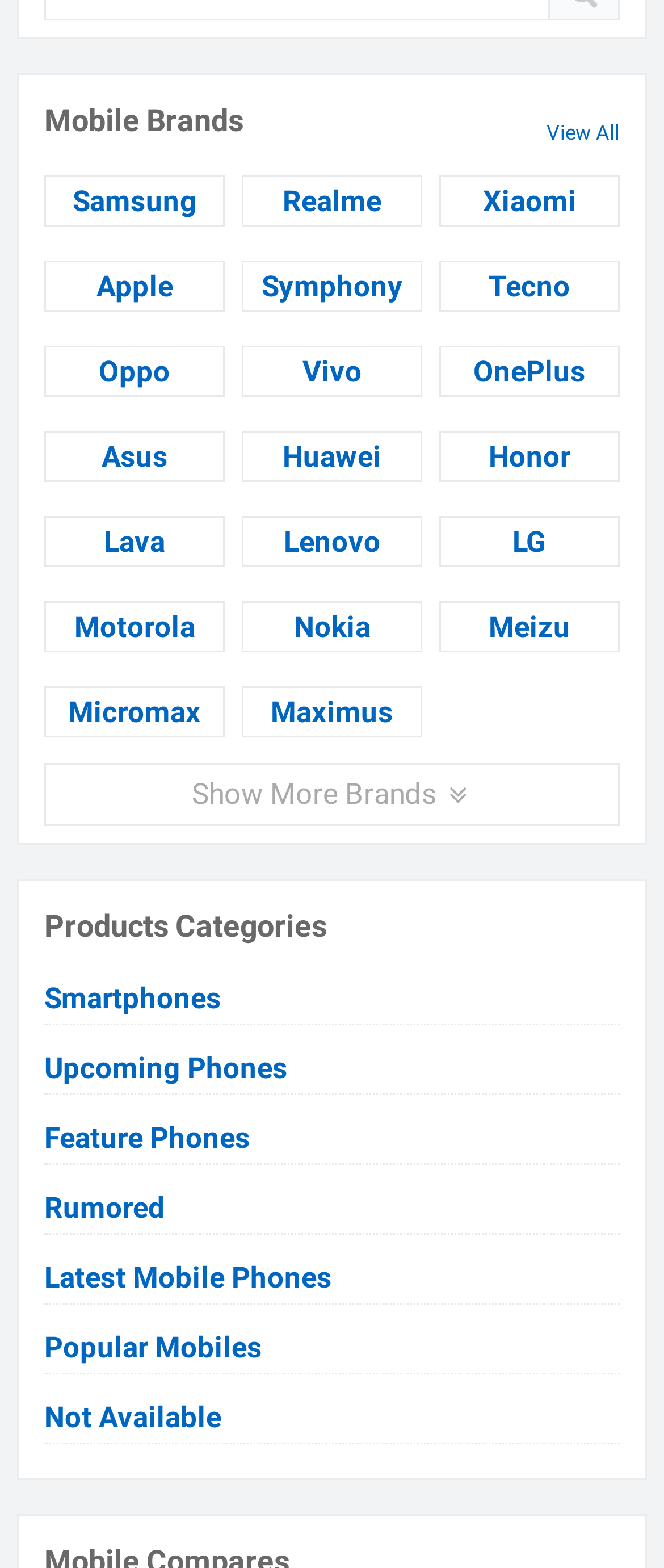What is the category of products listed below the mobile brands?
Based on the screenshot, answer the question with a single word or phrase.

Products Categories